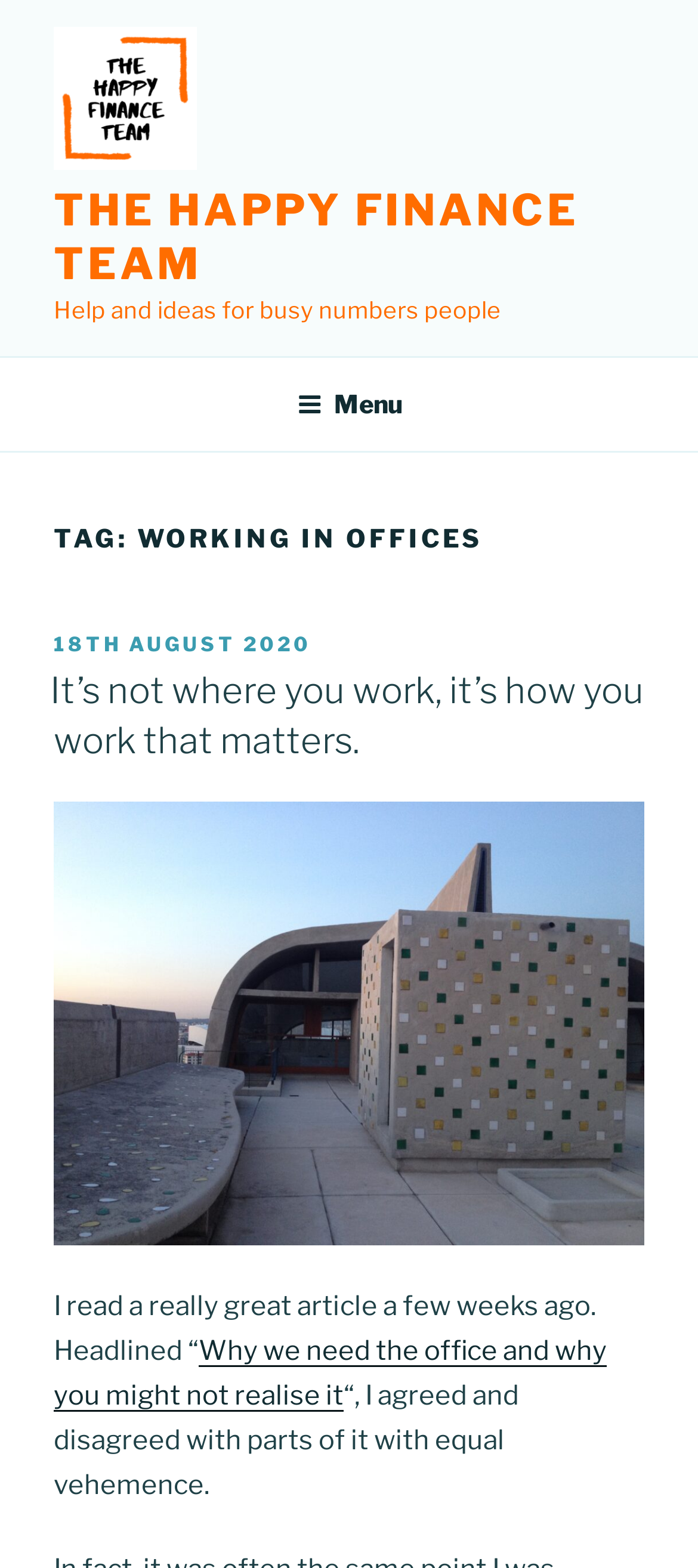Utilize the details in the image to thoroughly answer the following question: When was the article posted?

The date of posting can be found in the article, where it is written as 'POSTED ON 18TH AUGUST 2020'.